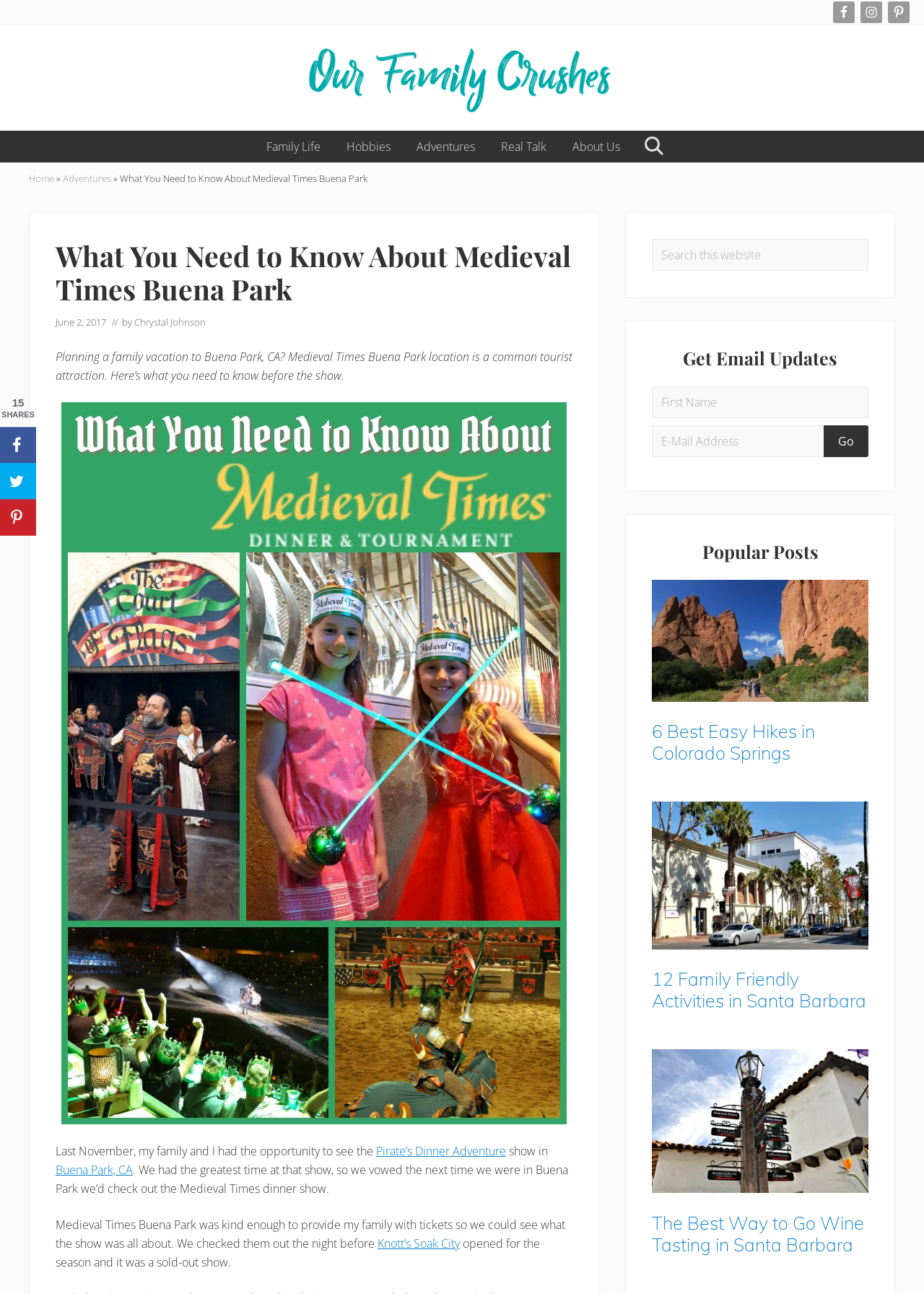How many social media links are in the top right corner?
Please answer the question with a detailed response using the information from the screenshot.

I counted the number of links in the top right corner, which are Facebook, Instagram, and Pinterest, and found that there are three social media links.